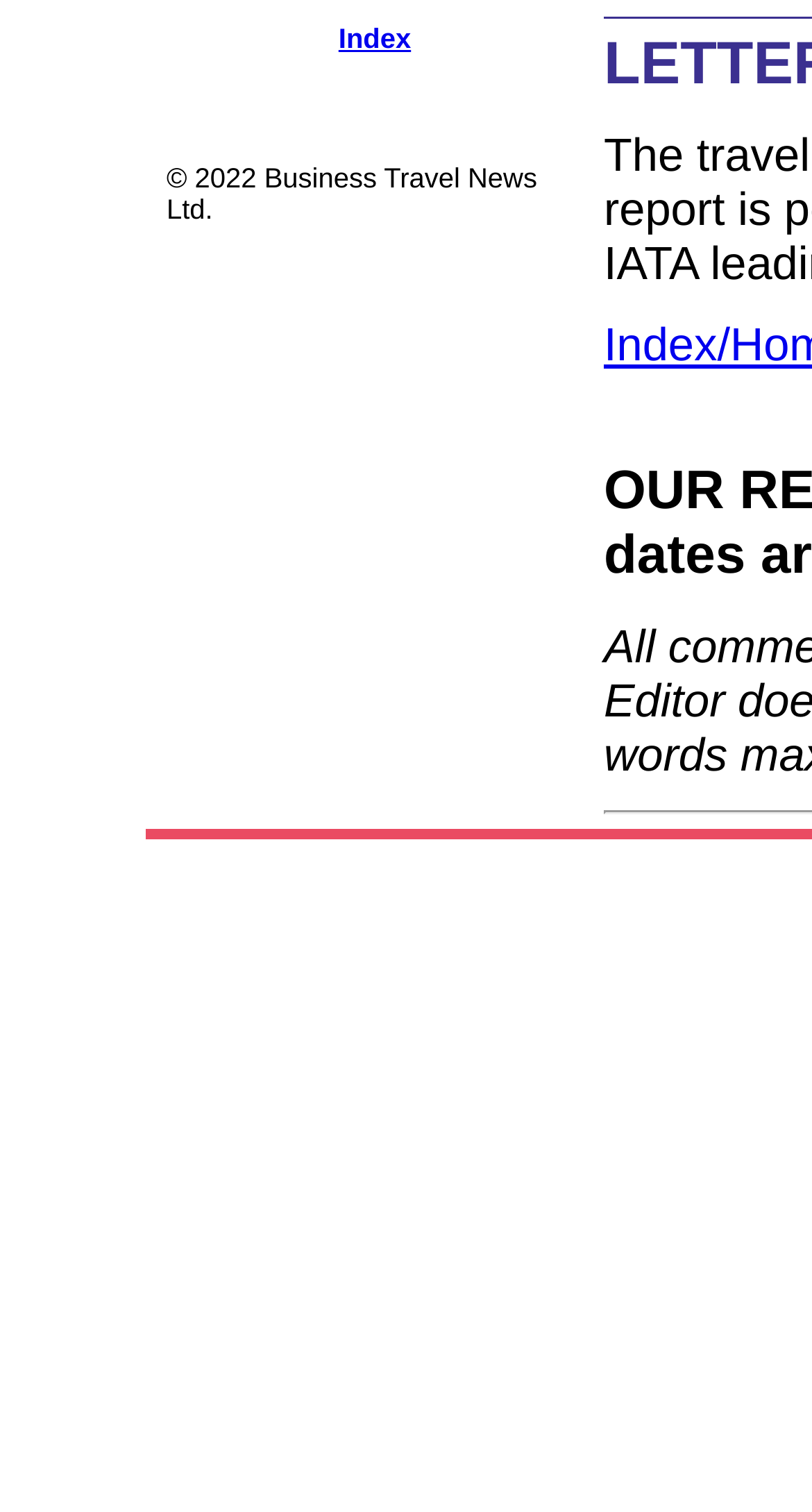Given the element description: "Index", predict the bounding box coordinates of this UI element. The coordinates must be four float numbers between 0 and 1, given as [left, top, right, bottom].

[0.417, 0.016, 0.506, 0.036]